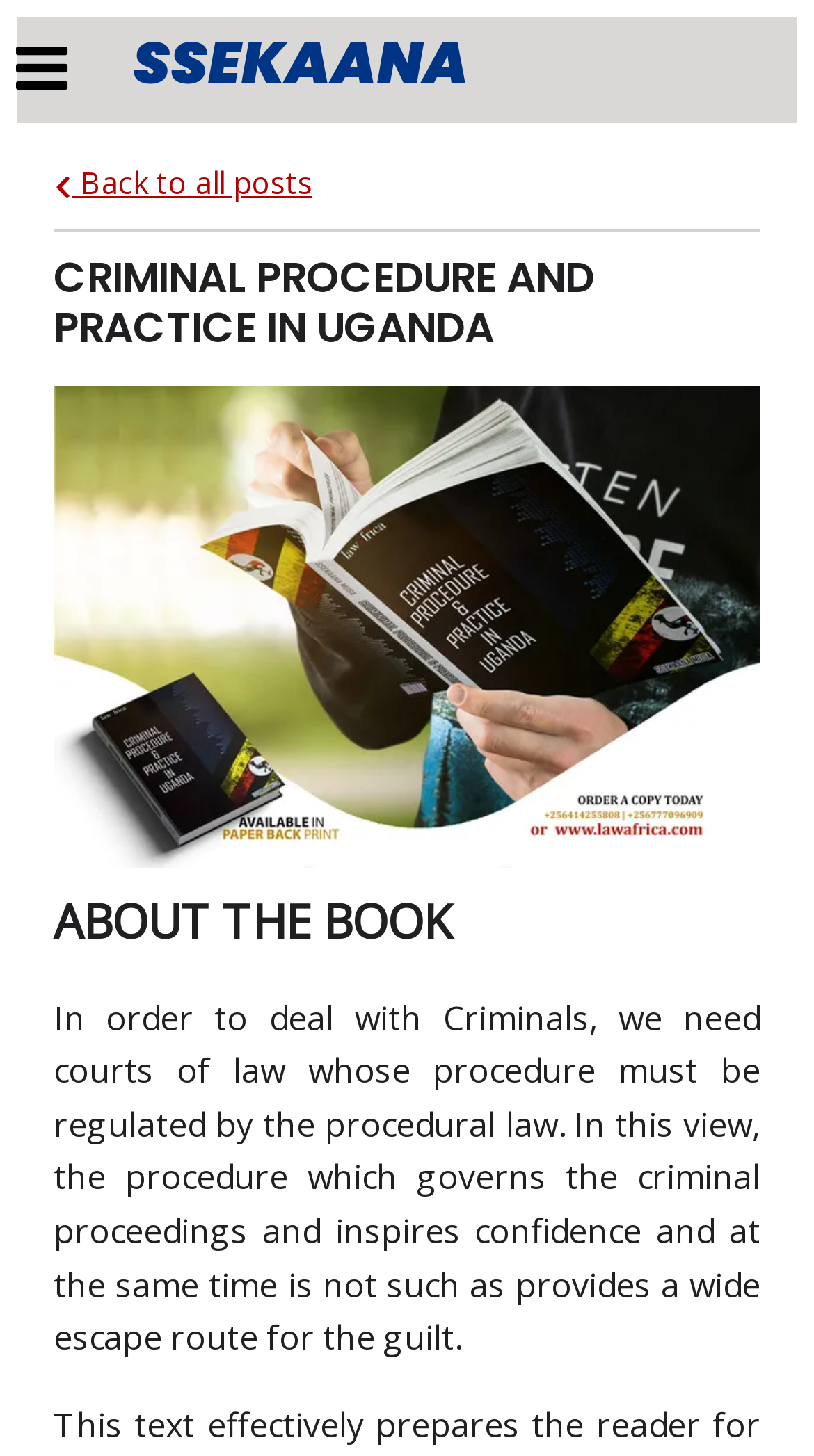What is necessary to deal with criminals?
Based on the screenshot, give a detailed explanation to answer the question.

The question is asking about the requirement to deal with criminals. From the static text 'In order to deal with Criminals, we need courts of law...', we can infer that courts of law are necessary to deal with criminals.